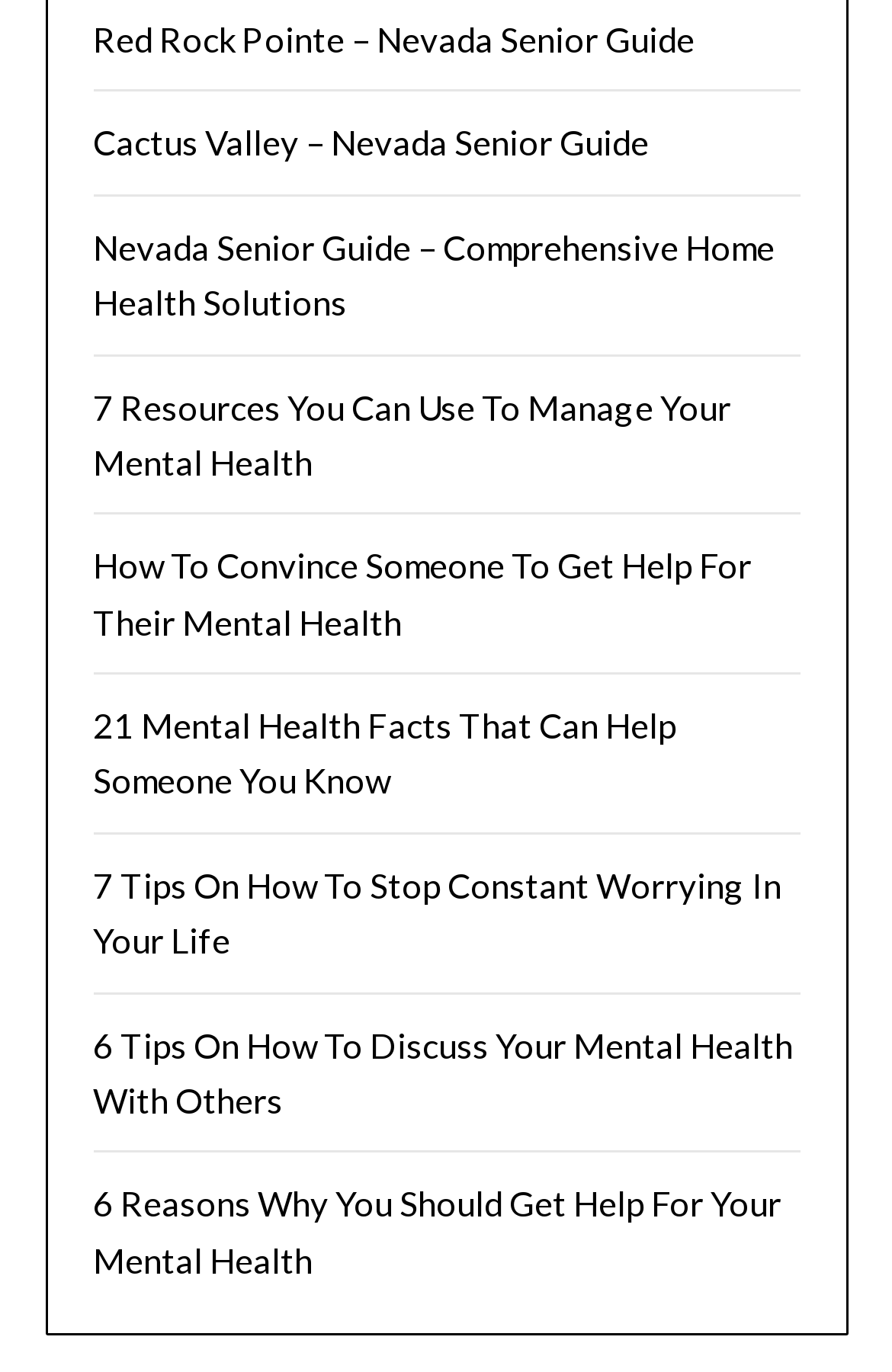Please specify the bounding box coordinates of the clickable region to carry out the following instruction: "check 6 Reasons Why You Should Get Help For Your Mental Health". The coordinates should be four float numbers between 0 and 1, in the format [left, top, right, bottom].

[0.104, 0.862, 0.876, 0.933]